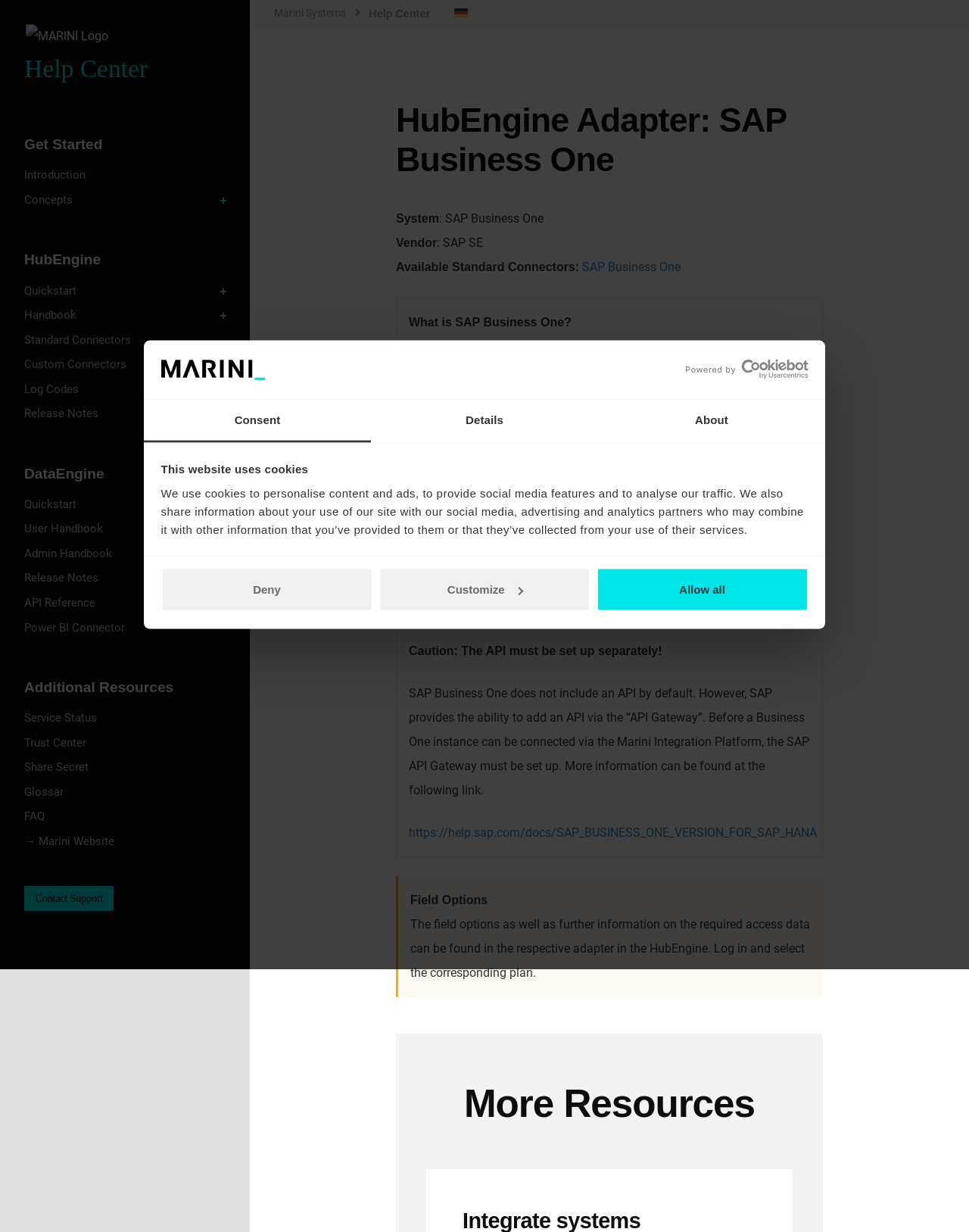Pinpoint the bounding box coordinates of the clickable element needed to complete the instruction: "Click the 'Deny' button". The coordinates should be provided as four float numbers between 0 and 1: [left, top, right, bottom].

[0.166, 0.461, 0.385, 0.497]